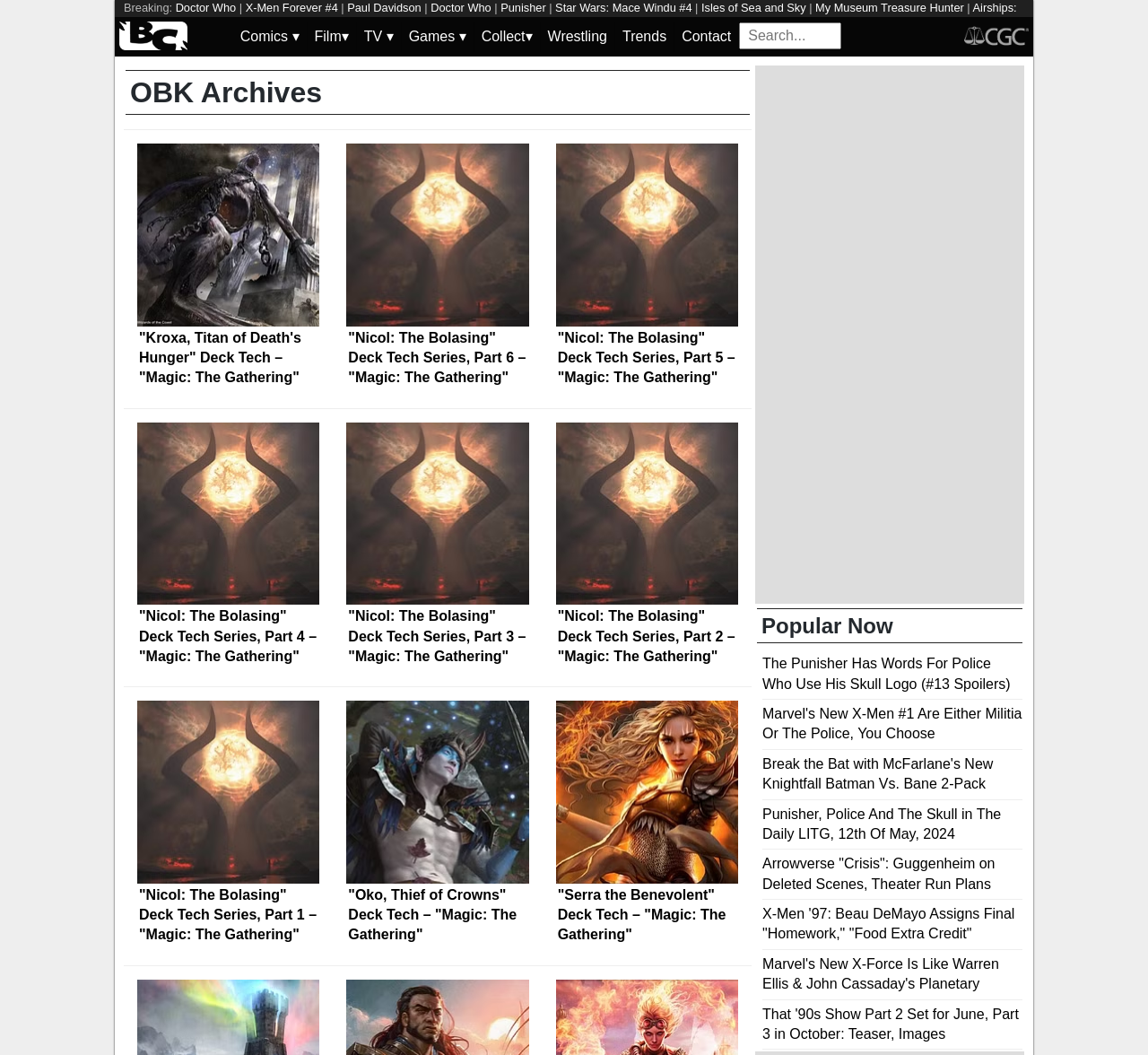Determine the bounding box coordinates for the clickable element to execute this instruction: "Check out OBK Archives". Provide the coordinates as four float numbers between 0 and 1, i.e., [left, top, right, bottom].

[0.109, 0.066, 0.653, 0.109]